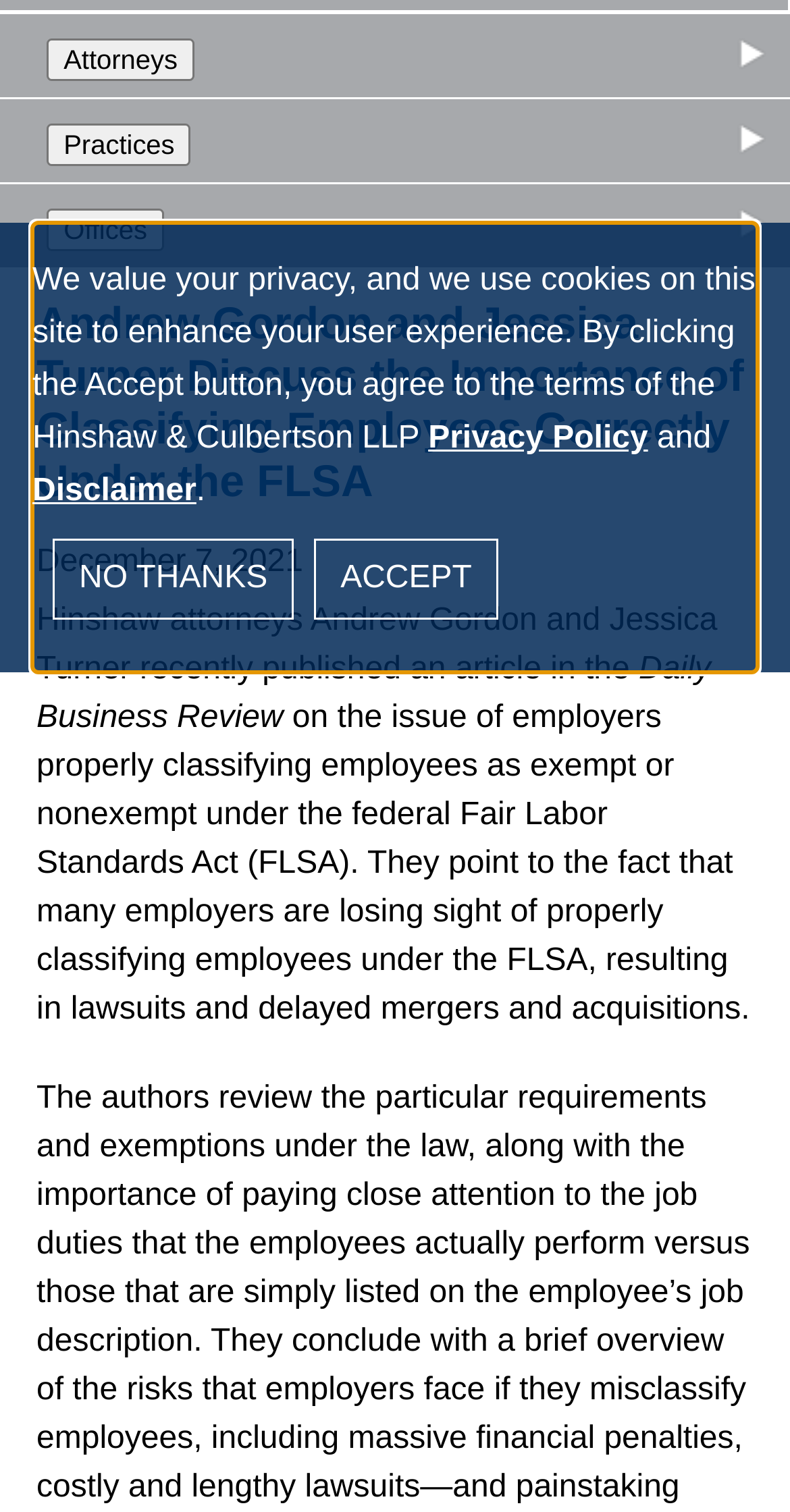Provide the bounding box for the UI element matching this description: "Privacy Policy".

[0.542, 0.279, 0.82, 0.301]